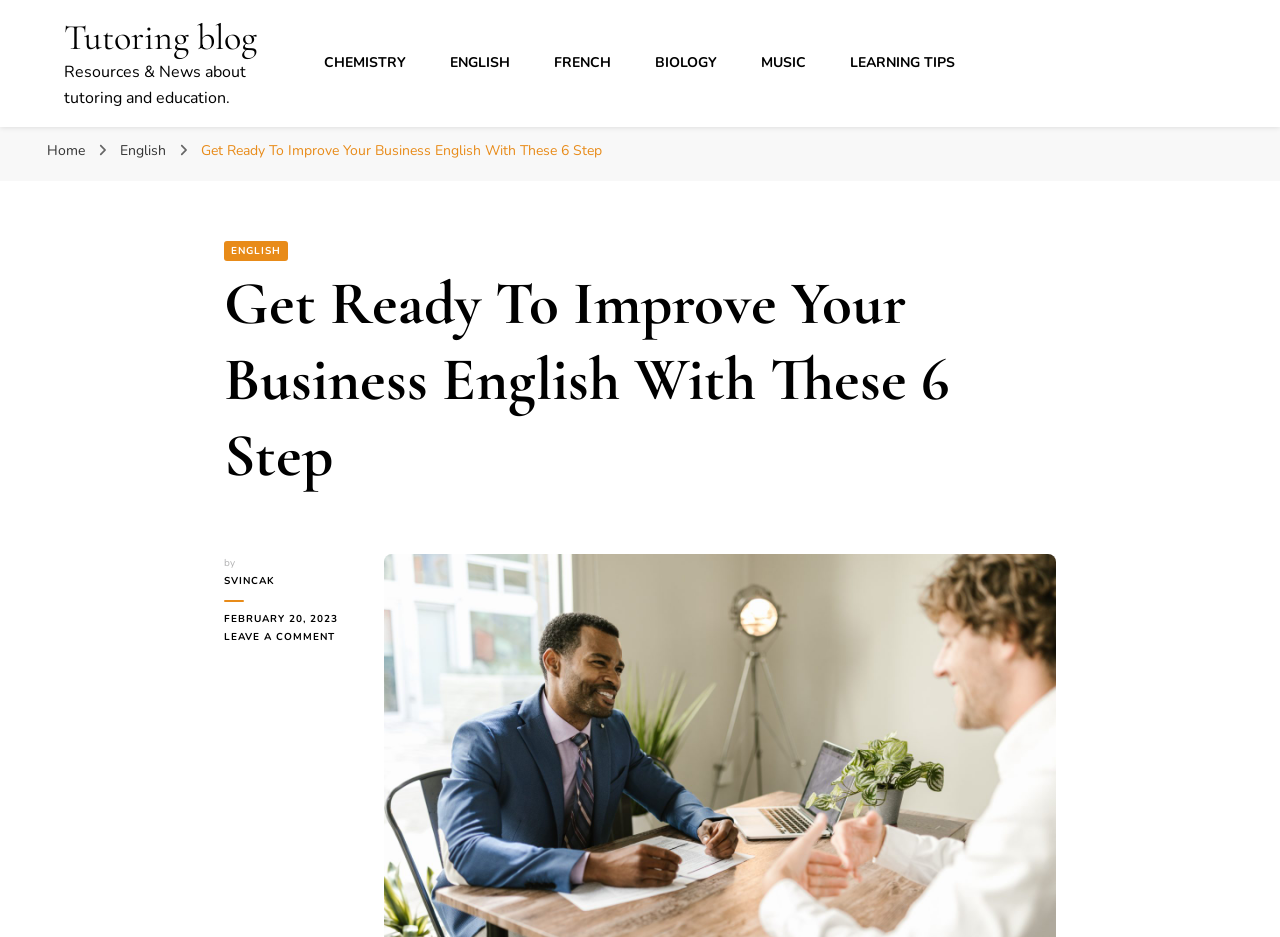Please find and generate the text of the main heading on the webpage.

Get Ready To Improve Your Business English With These 6 Step